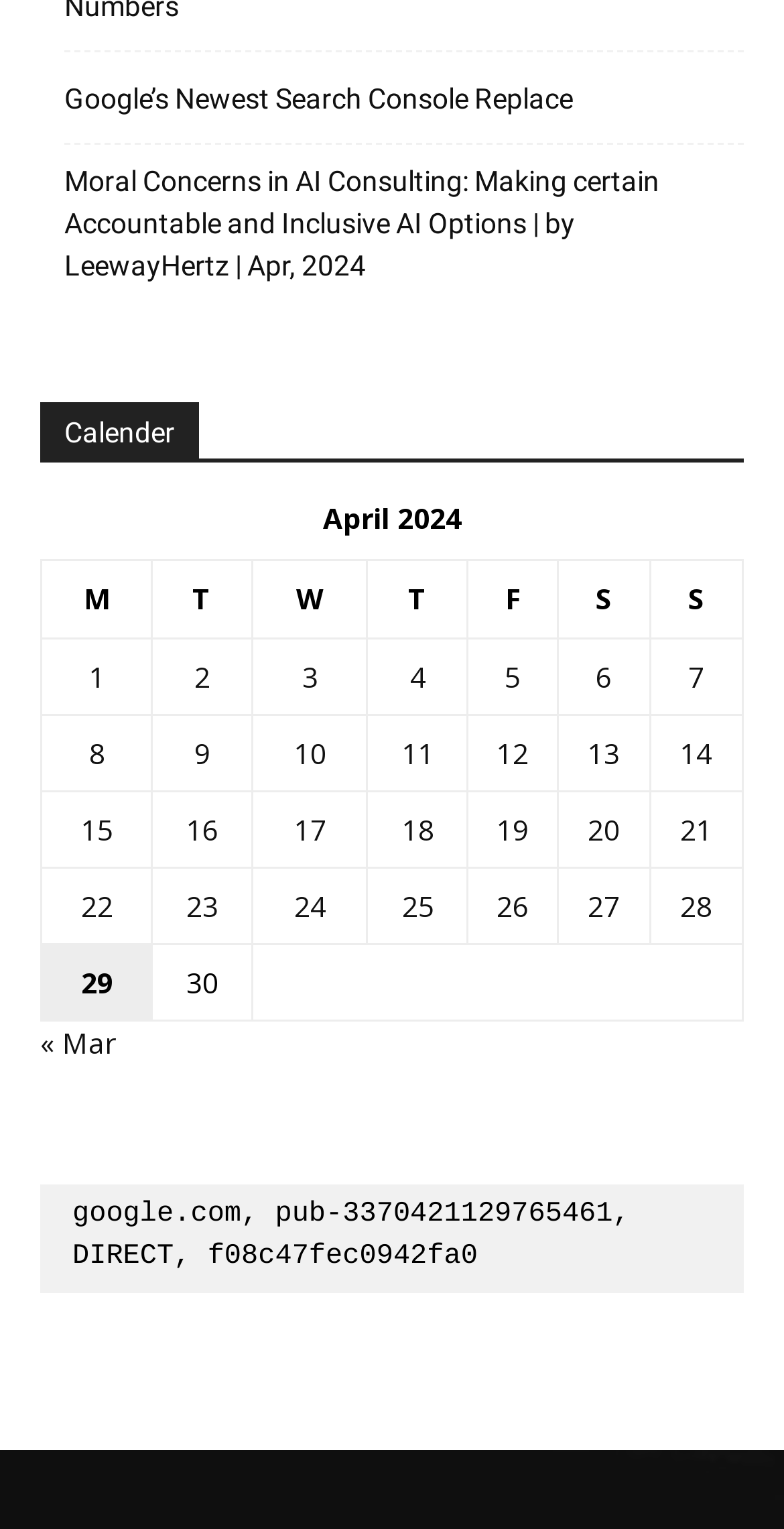Locate and provide the bounding box coordinates for the HTML element that matches this description: "« Mar".

[0.051, 0.67, 0.146, 0.695]